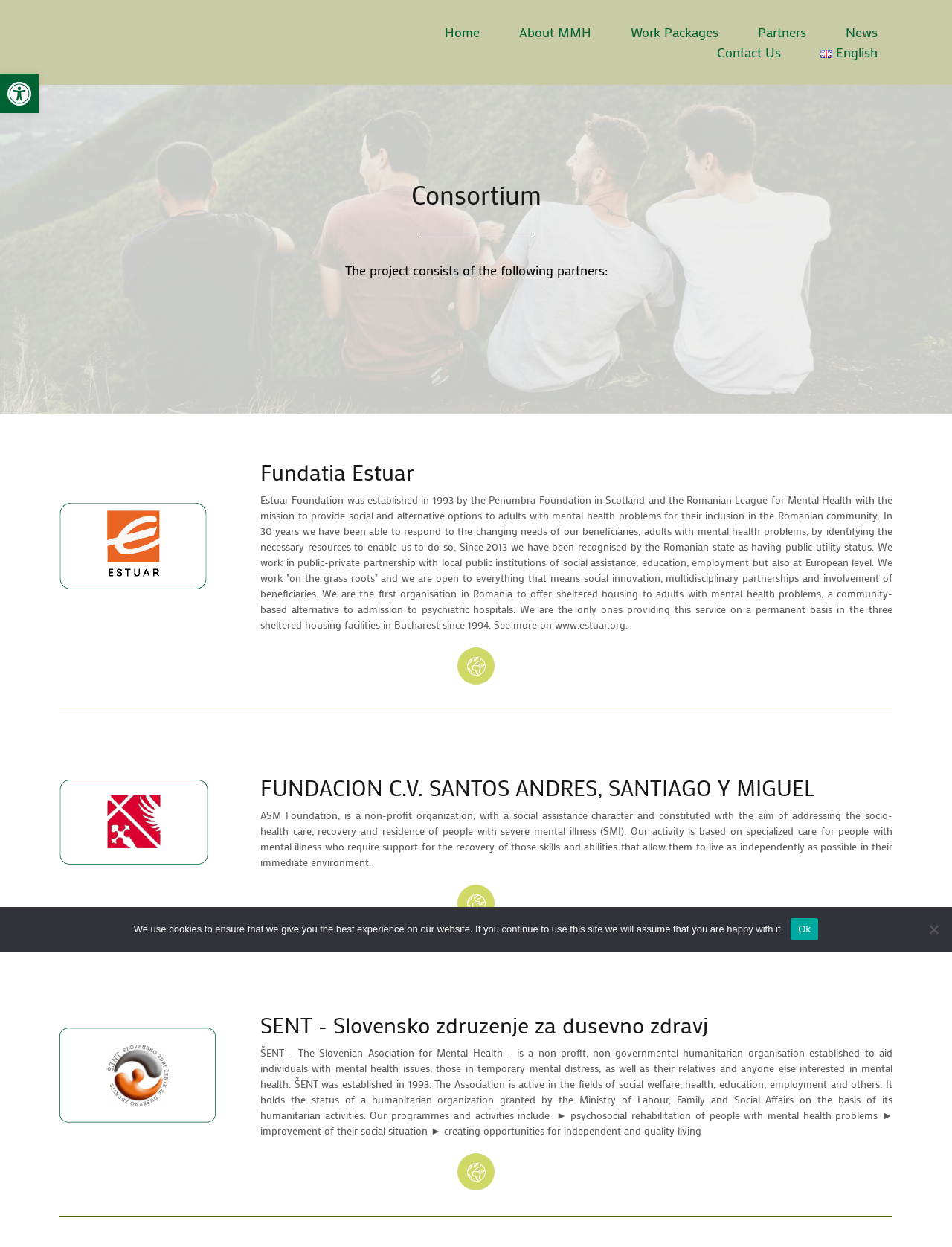Answer the following query with a single word or phrase:
How many figures are there on the webpage?

3